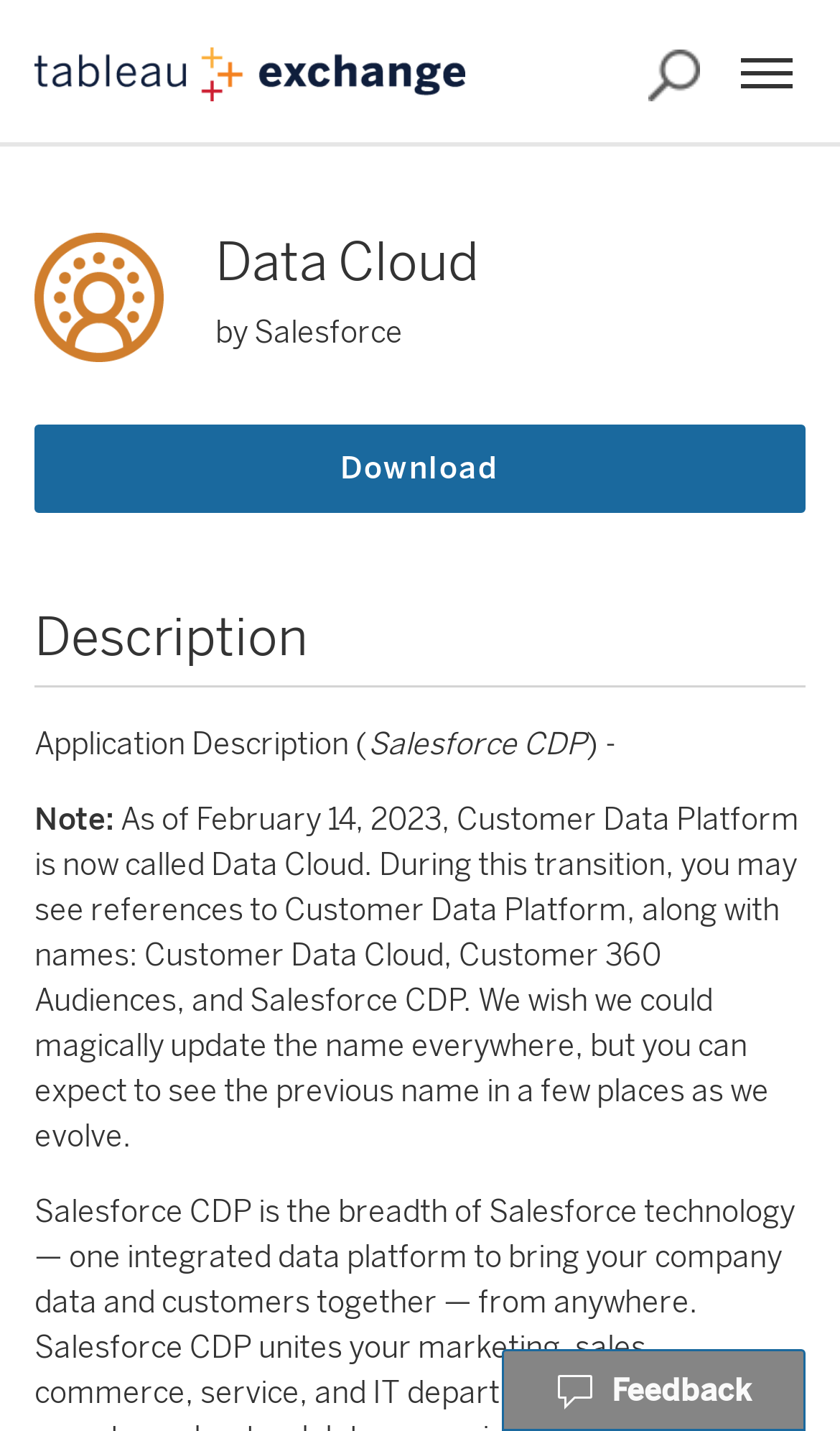Please provide a one-word or phrase answer to the question: 
What is the purpose of the 'Search the Exchange' button?

To search the Exchange